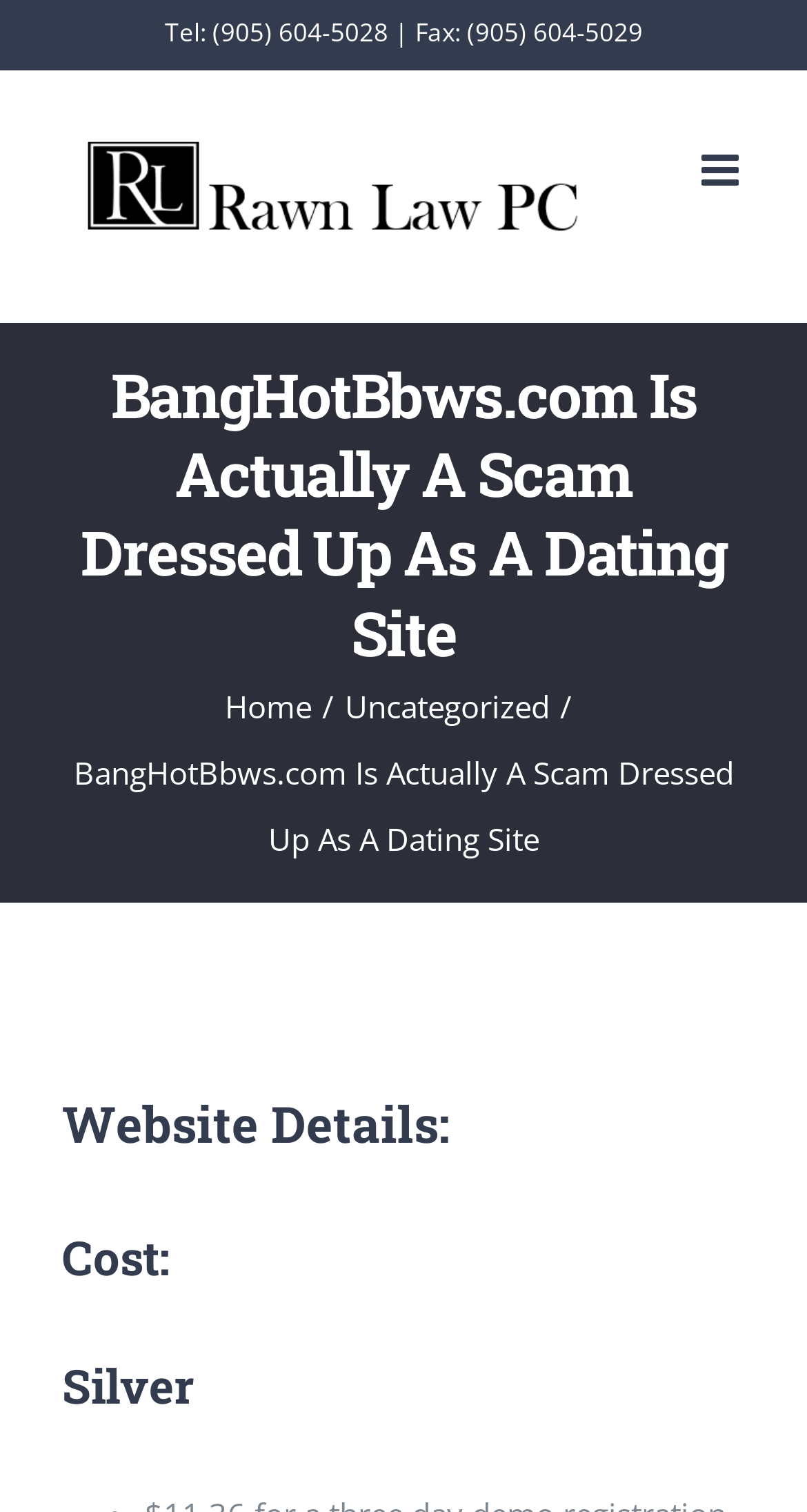Please provide the bounding box coordinates in the format (top-left x, top-left y, bottom-right x, bottom-right y). Remember, all values are floating point numbers between 0 and 1. What is the bounding box coordinate of the region described as: aria-label="Toggle mobile menu"

[0.869, 0.099, 0.923, 0.128]